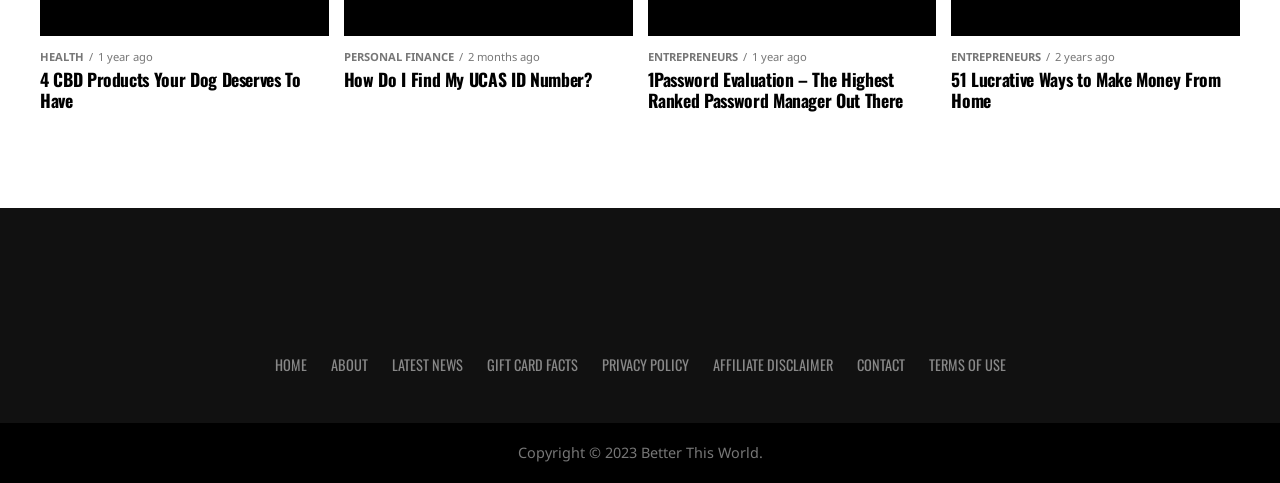Identify the bounding box coordinates for the UI element described by the following text: "our website". Provide the coordinates as four float numbers between 0 and 1, in the format [left, top, right, bottom].

None